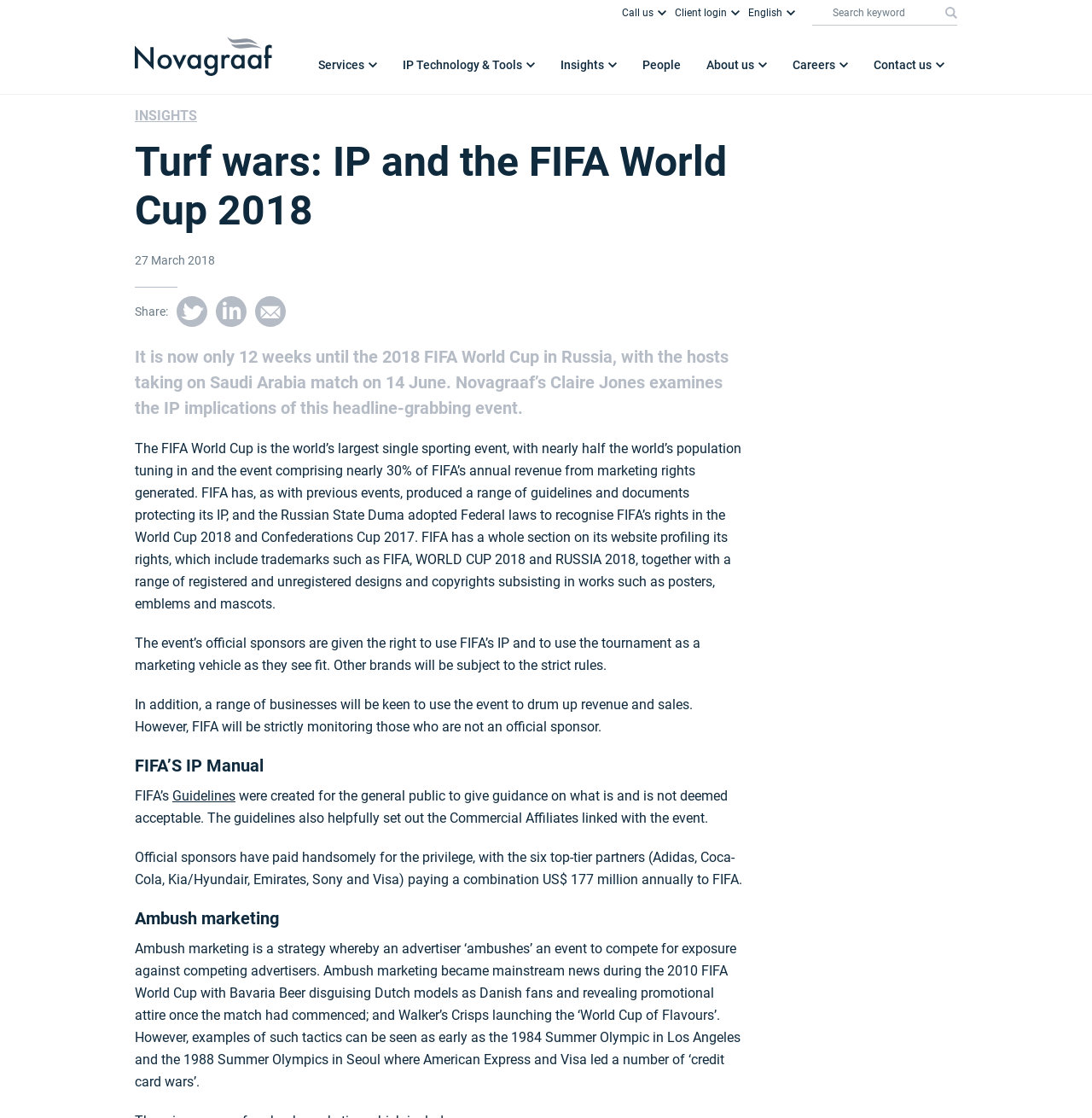Can you specify the bounding box coordinates for the region that should be clicked to fulfill this instruction: "Click on Services".

[0.291, 0.052, 0.334, 0.064]